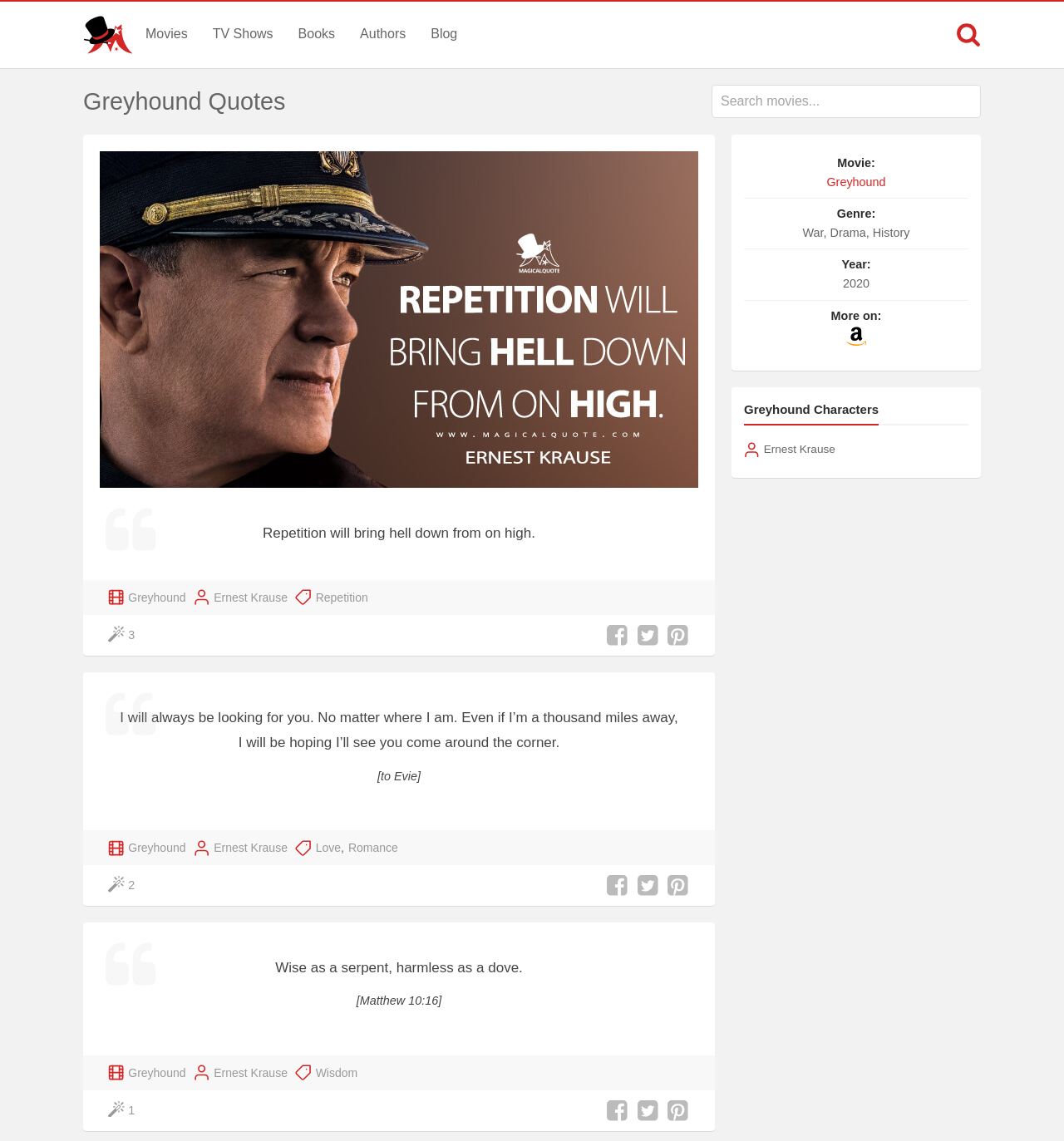Please analyze the image and give a detailed answer to the question:
How many quotes are displayed on this webpage?

There are three blocks of quotes on the webpage, each with a quote, author, and movie information, so it can be counted that there are three quotes displayed.